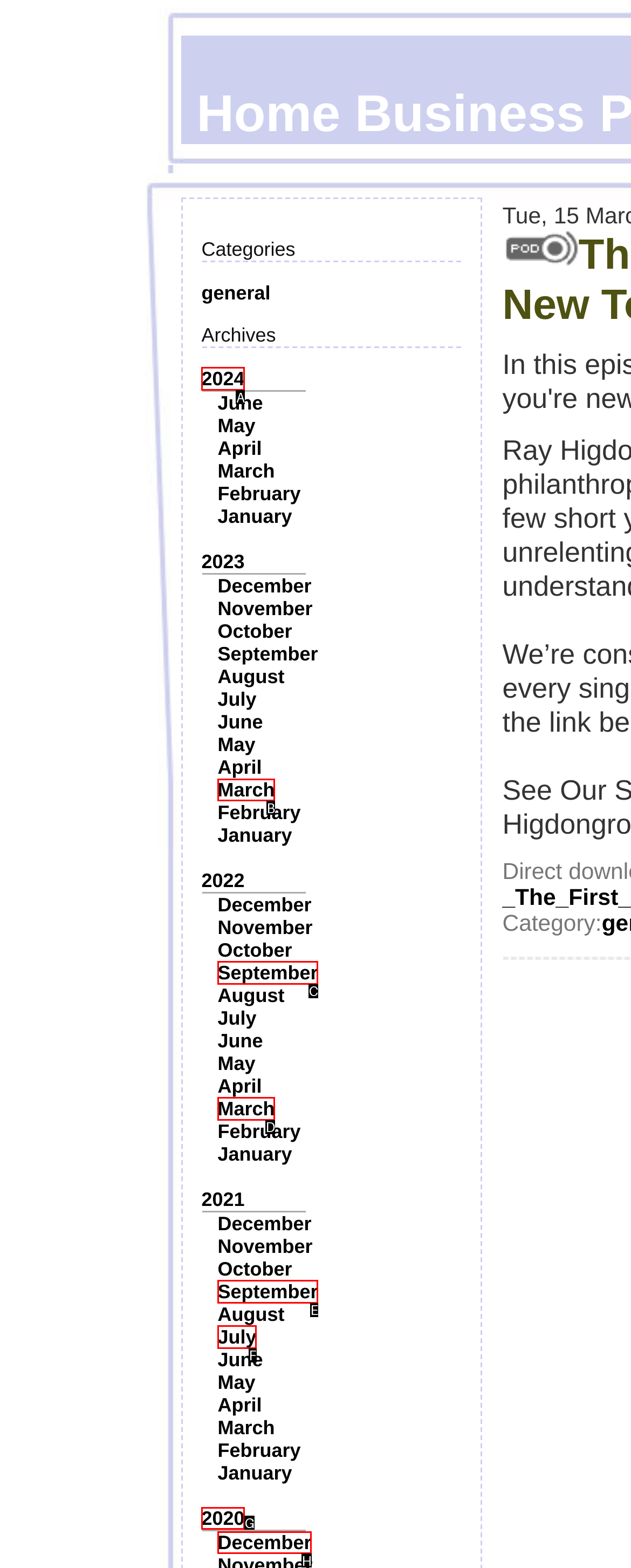Please identify the correct UI element to click for the task: View archives for 2024 Respond with the letter of the appropriate option.

A